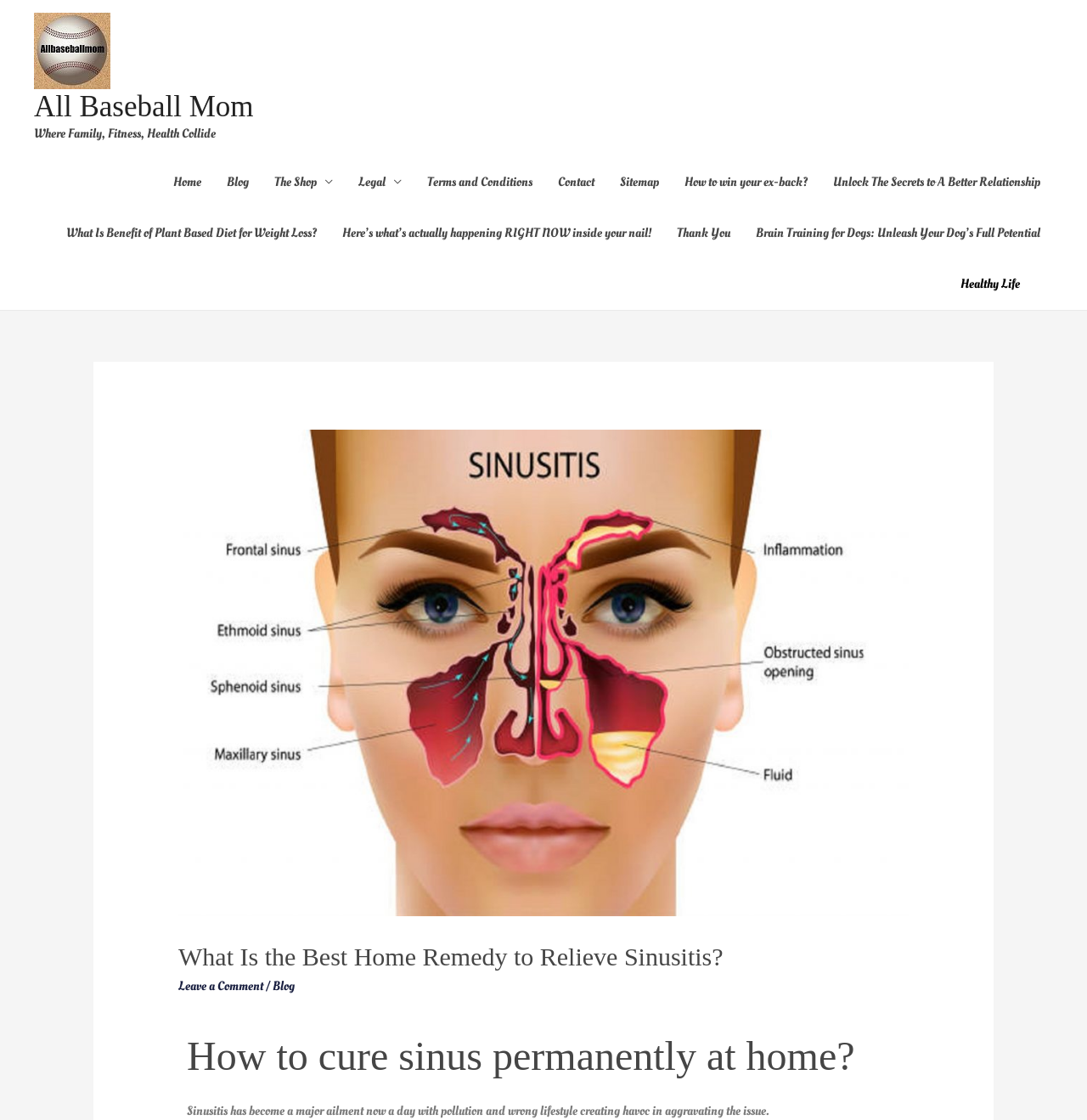Pinpoint the bounding box coordinates of the area that should be clicked to complete the following instruction: "Click on the 'Healthy Life' button". The coordinates must be given as four float numbers between 0 and 1, i.e., [left, top, right, bottom].

[0.865, 0.238, 0.957, 0.269]